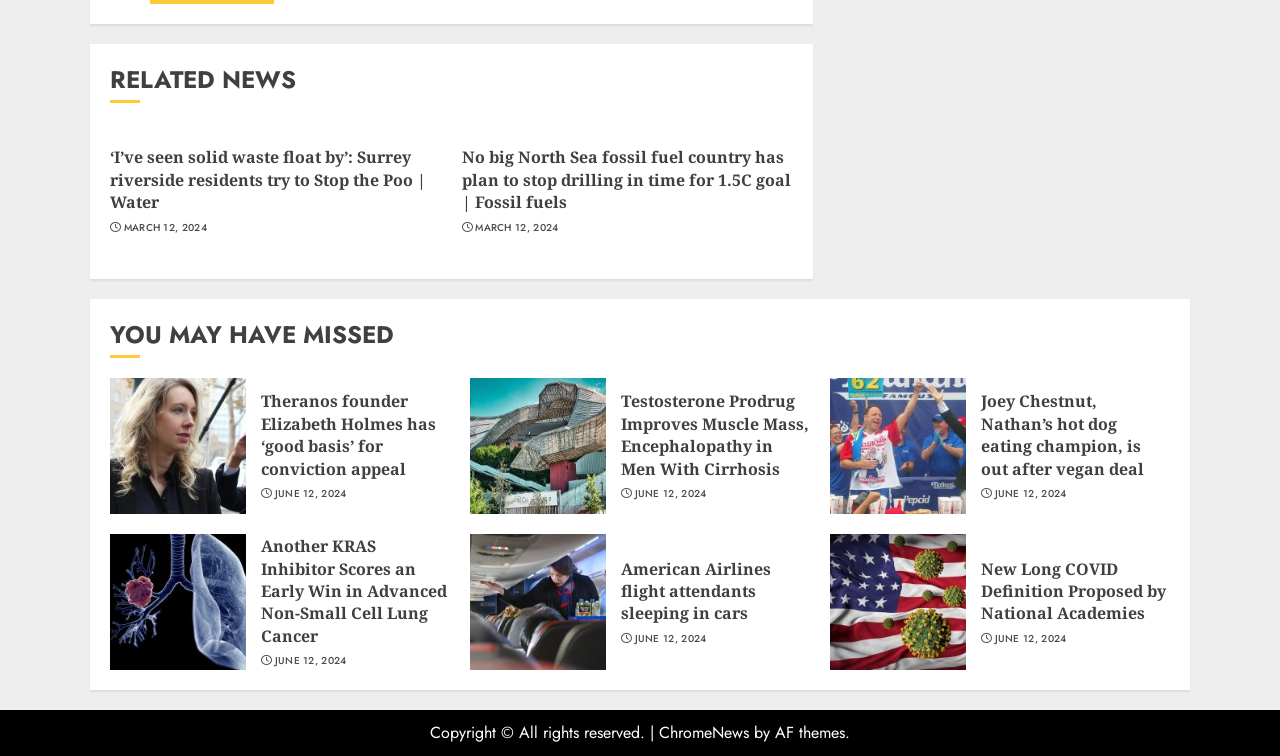What is the date of the news article 'Theranos founder Elizabeth Holmes has ‘good basis’ for conviction appeal'?
Could you answer the question with a detailed and thorough explanation?

The date of the news article 'Theranos founder Elizabeth Holmes has ‘good basis’ for conviction appeal' is JUNE 12, 2024 as indicated by the link text 'JUNE 12, 2024'.